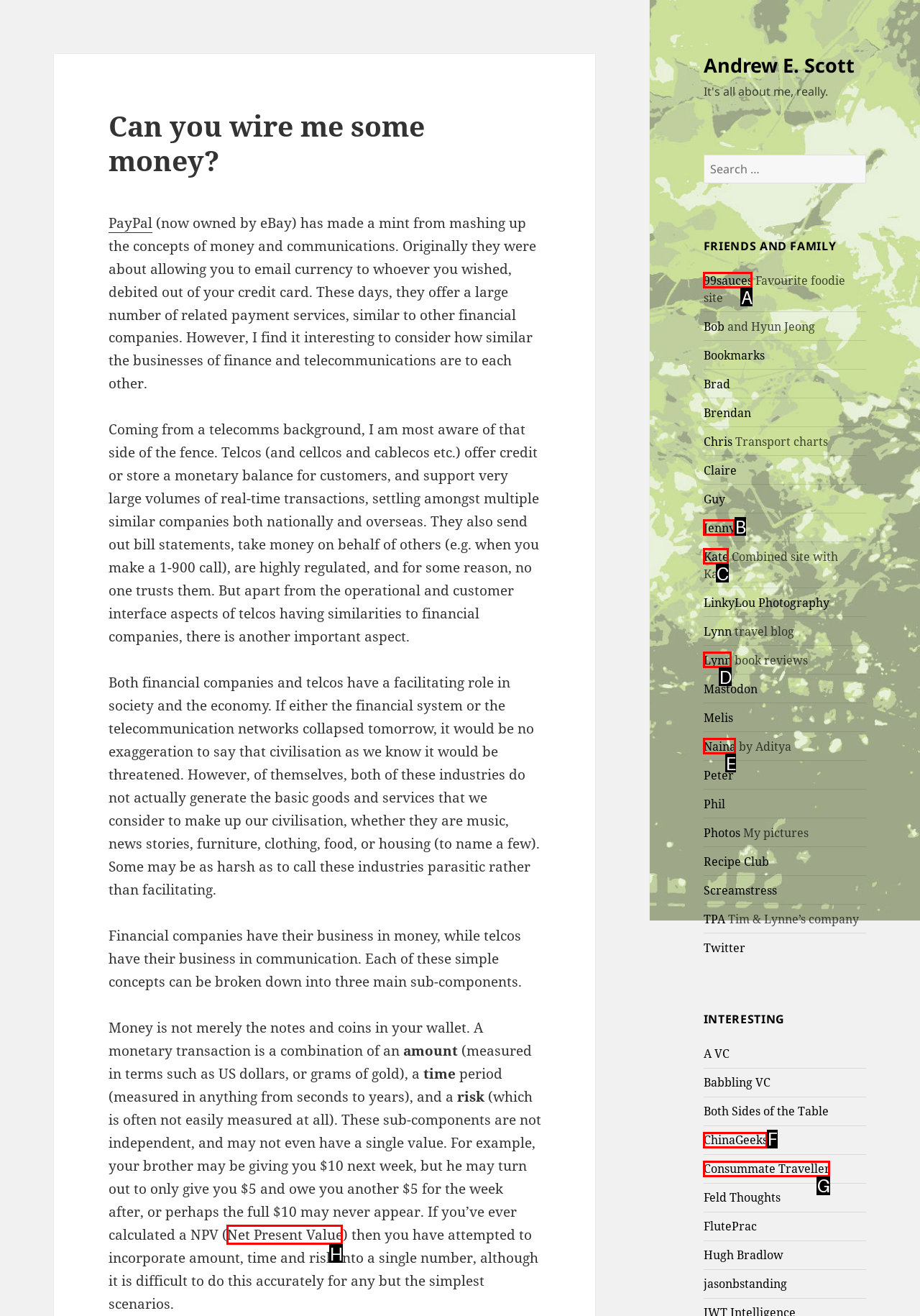Select the HTML element that fits the following description: Net Present Value
Provide the letter of the matching option.

H